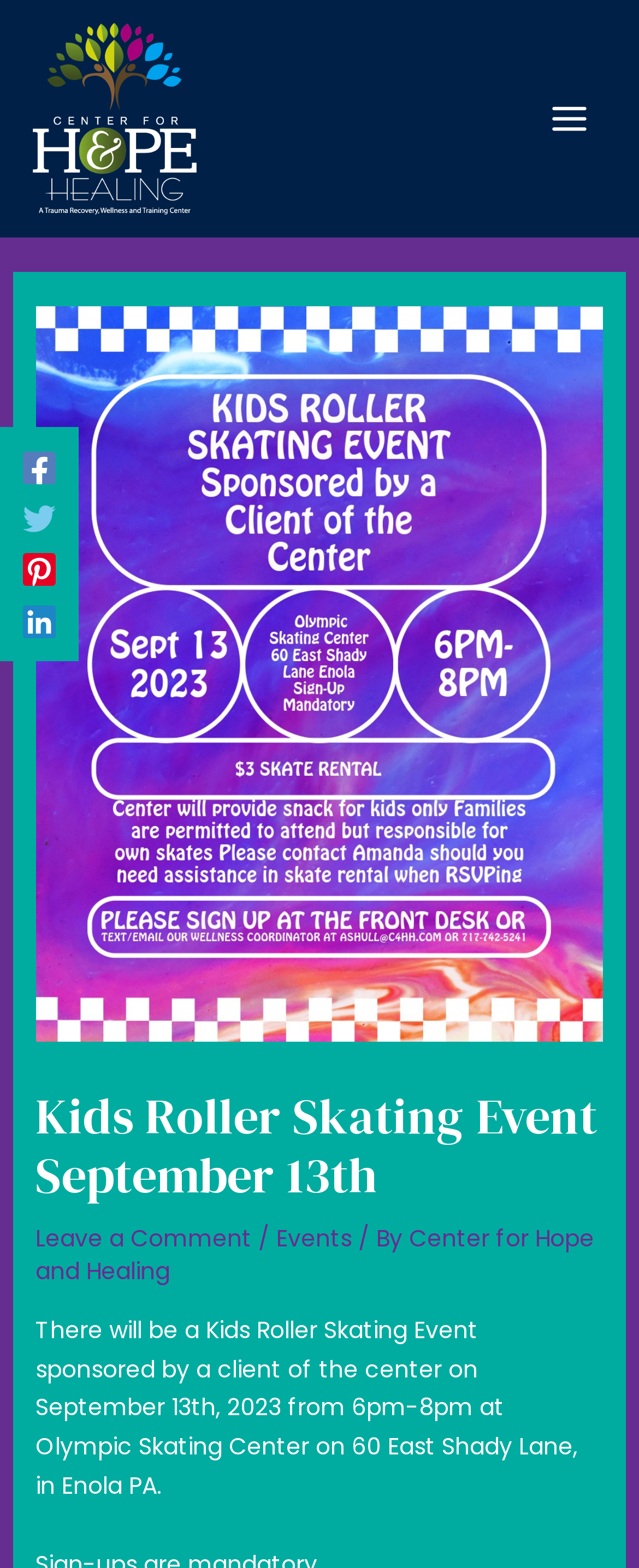What is the title or heading displayed on the webpage?

Kids Roller Skating Event September 13th